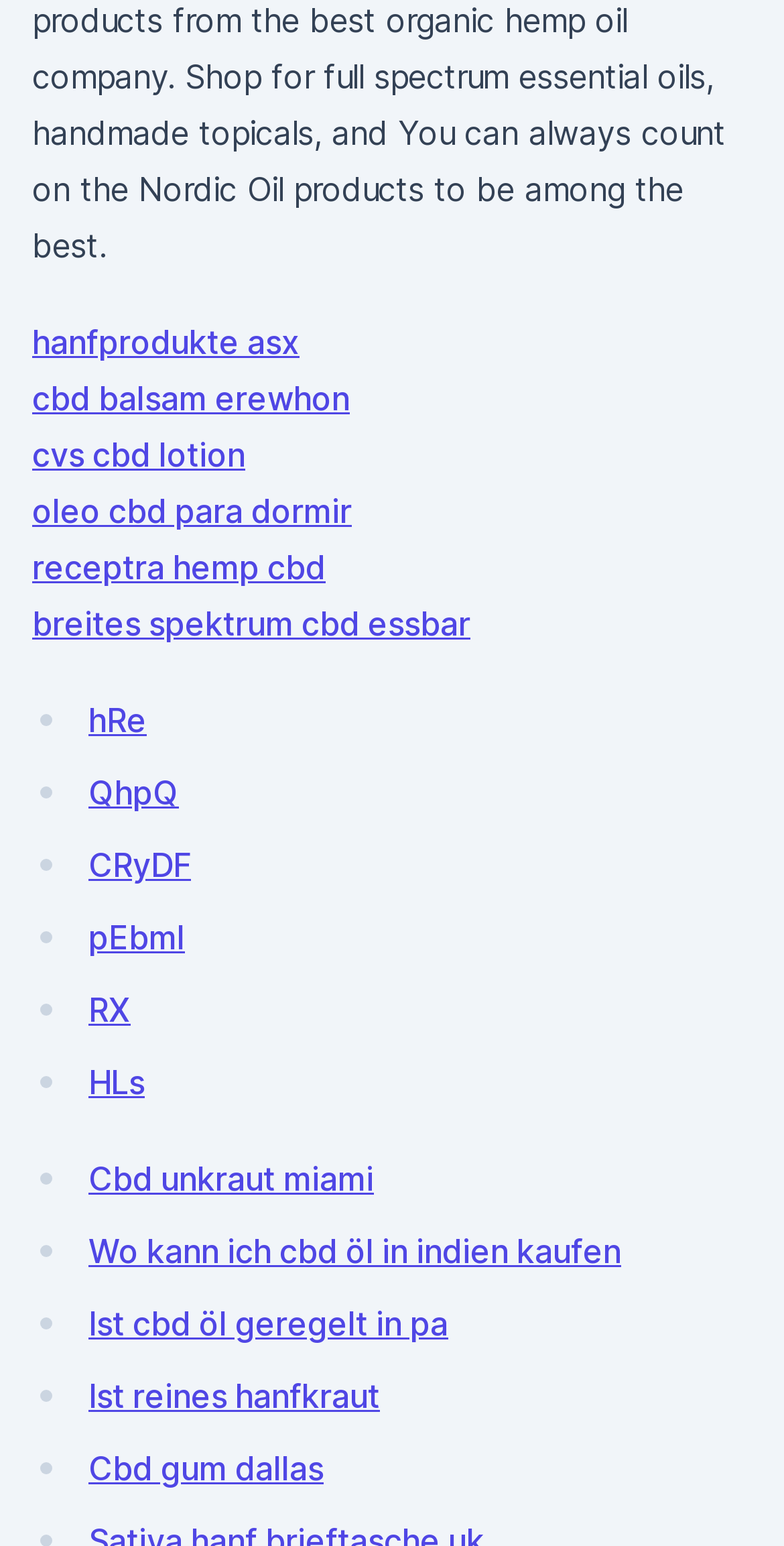What is the language of the webpage?
Please provide a comprehensive answer to the question based on the webpage screenshot.

By examining the OCR text of the links, I noticed that most of them are in German, which suggests that the language of the webpage is German.